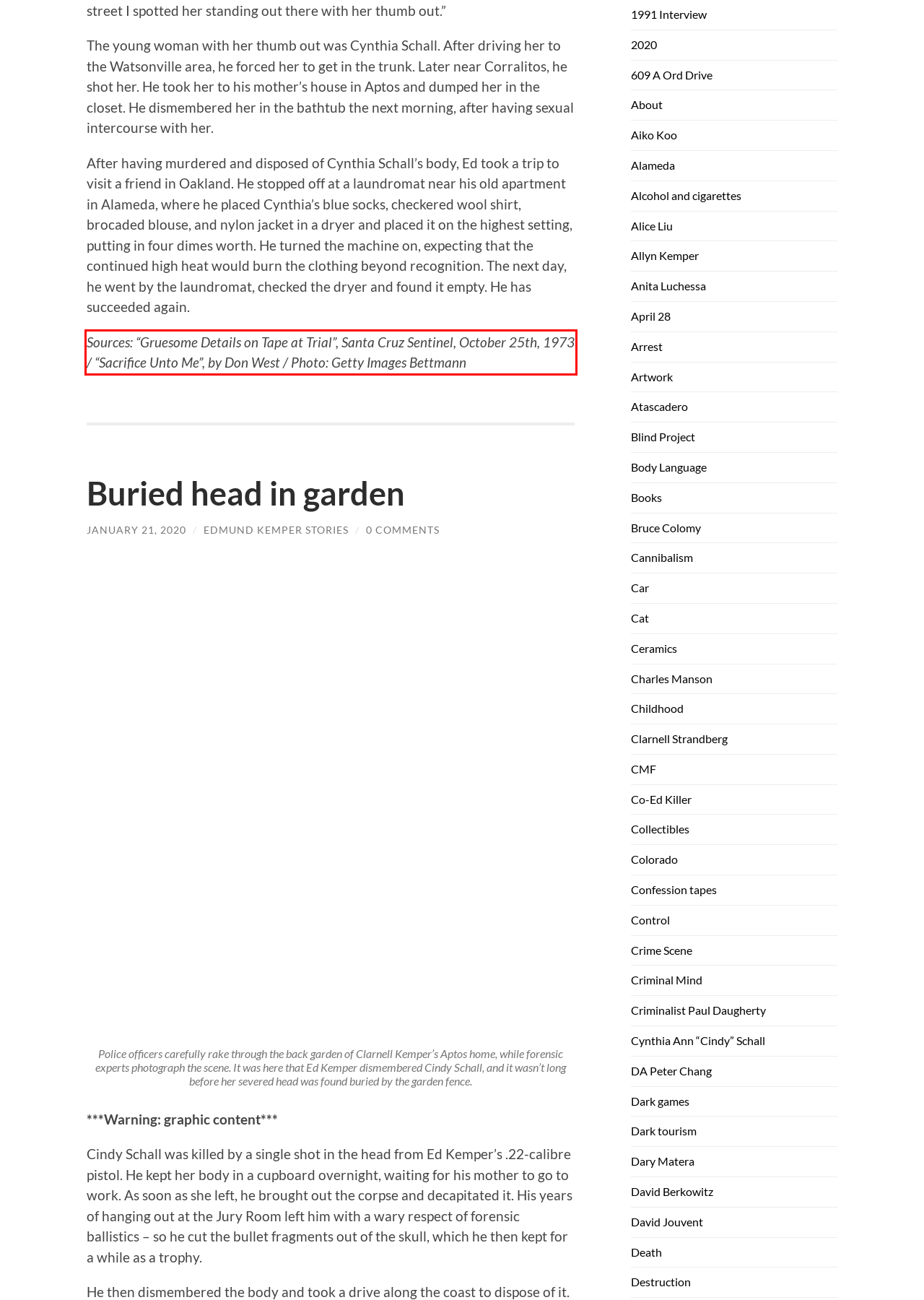Review the screenshot of the webpage and recognize the text inside the red rectangle bounding box. Provide the extracted text content.

Sources: “Gruesome Details on Tape at Trial”, Santa Cruz Sentinel, October 25th, 1973 / “Sacrifice Unto Me”, by Don West / Photo: Getty Images Bettmann